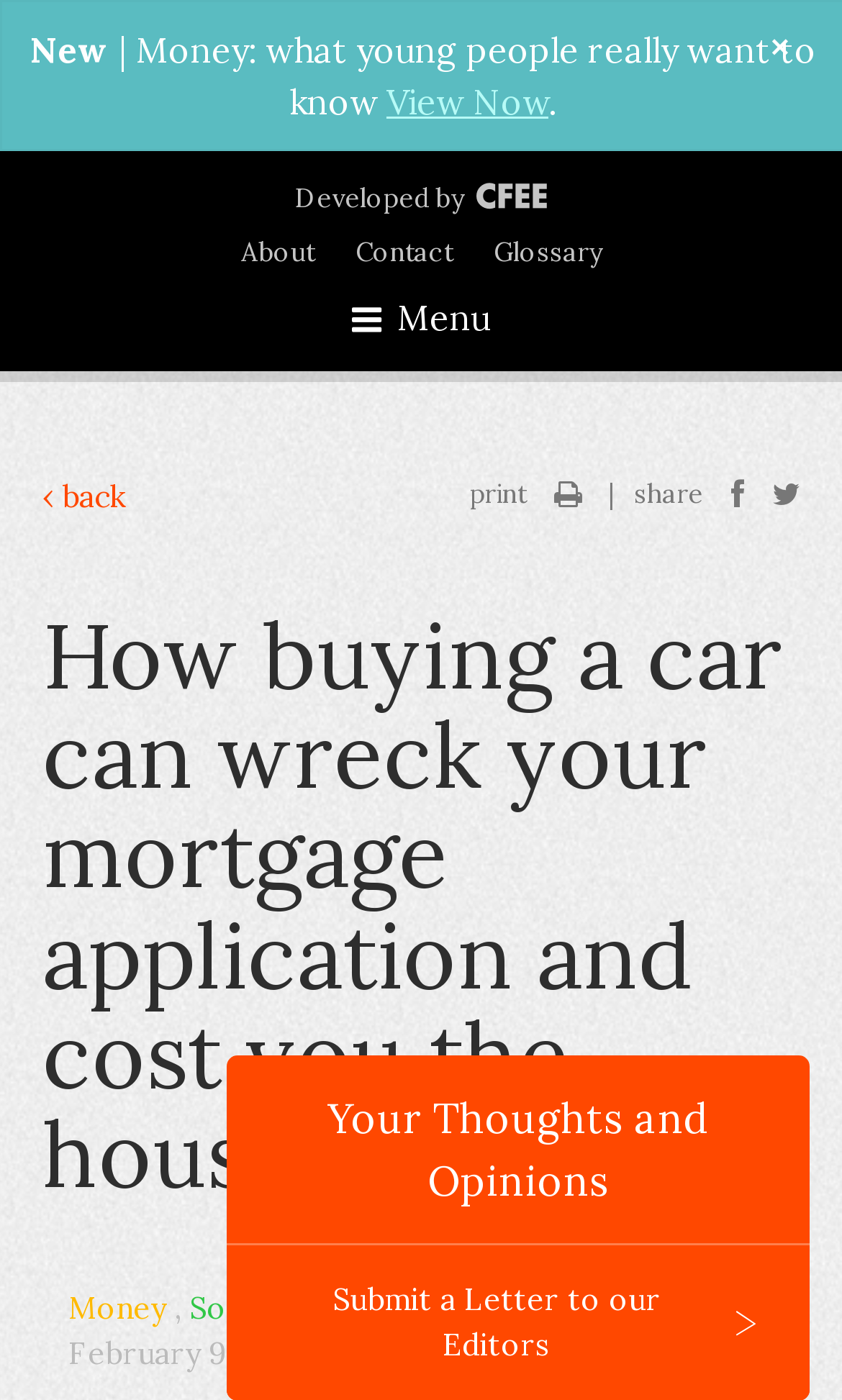What is the category of the article?
Provide an in-depth and detailed explanation in response to the question.

The category of the article can be determined by looking at the top navigation bar, where 'Money' is listed as one of the options. Additionally, the article title 'How buying a car can wreck your mortgage application and cost you the house you want' suggests that the article is related to personal finance, which falls under the 'Money' category.